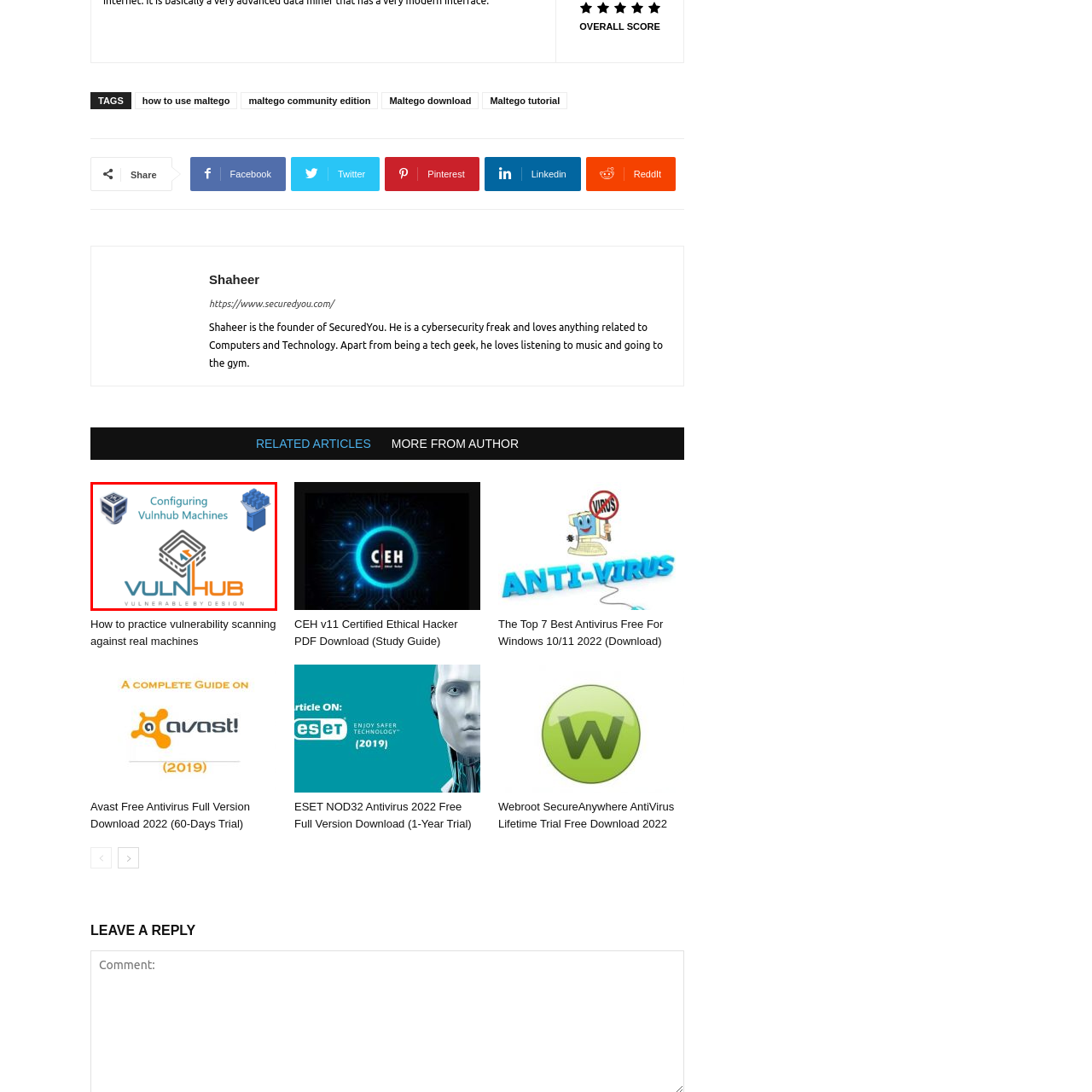Give an in-depth description of the image within the red border.

The image titled "Configuring Vulnhub Machines" features a visually engaging graphic centered around the concept of Vulnhub, which provides users with various vulnerable machines for practice in cybersecurity. The design includes the prominent Vulnhub logo, integrating elements that suggest virtual environments or network configurations, symbolizing the hands-on experience that Vulnhub offers to users interested in ethical hacking and cybersecurity practices. Accompanying text highlights the focus on configuring these machines, presenting an opportunity for learning and skill development in a controlled, practical environment. The overall aesthetic reflects a modern approach to technological learning, appealing to both novices and experienced practitioners in the field.